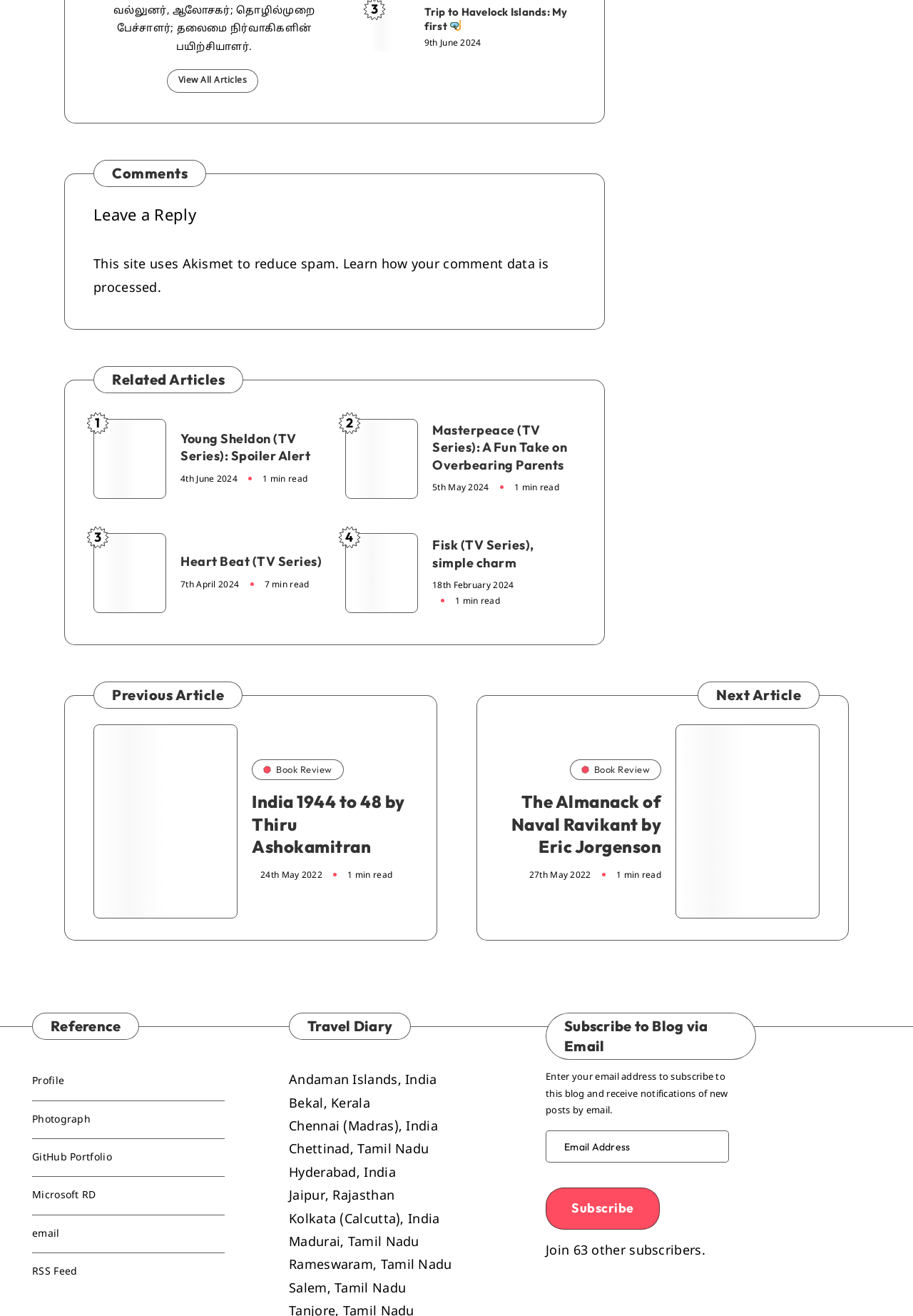Find the bounding box coordinates for the UI element that matches this description: "Profile".

[0.035, 0.815, 0.07, 0.829]